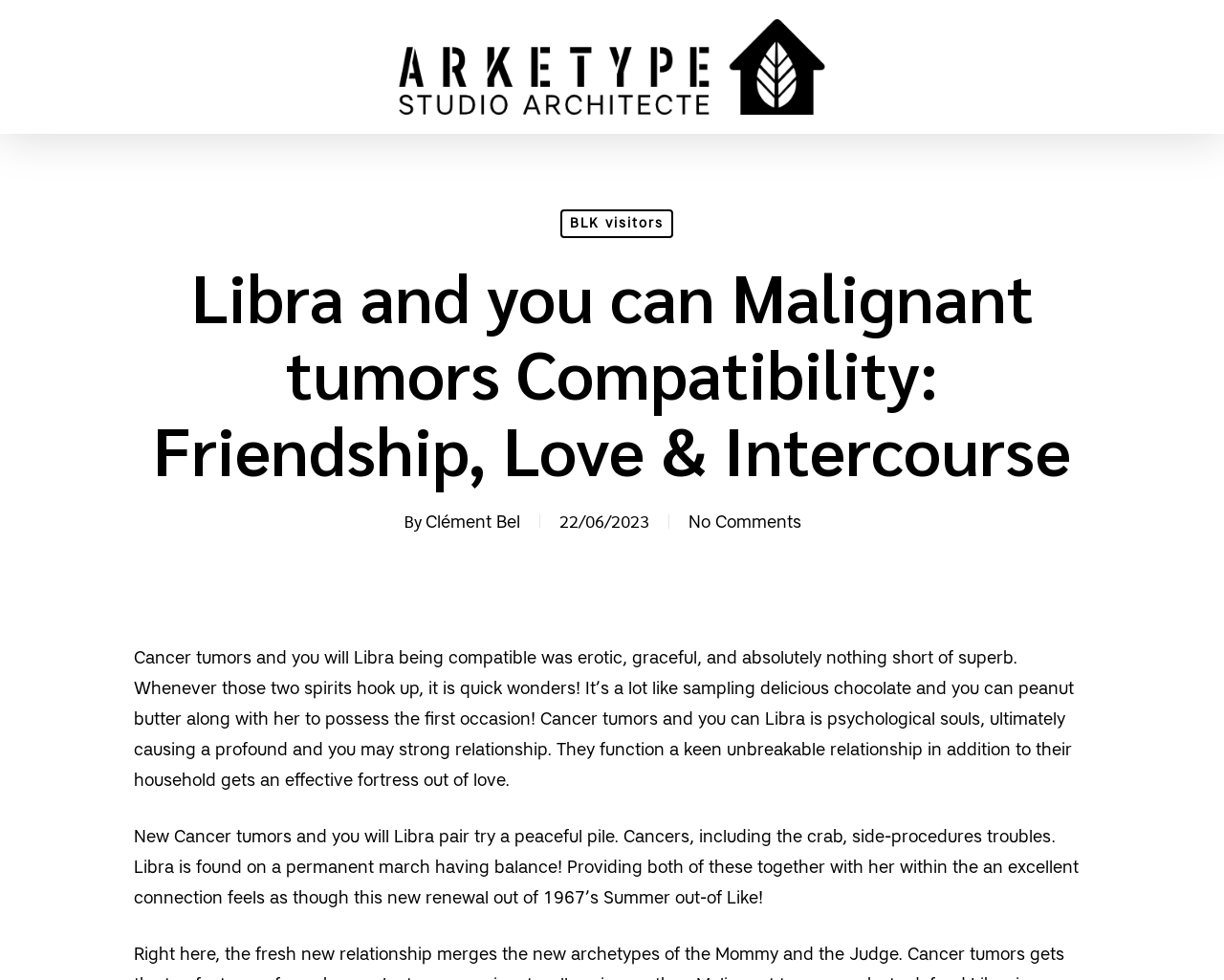Kindly respond to the following question with a single word or a brief phrase: 
What is the date of the article?

22/06/2023